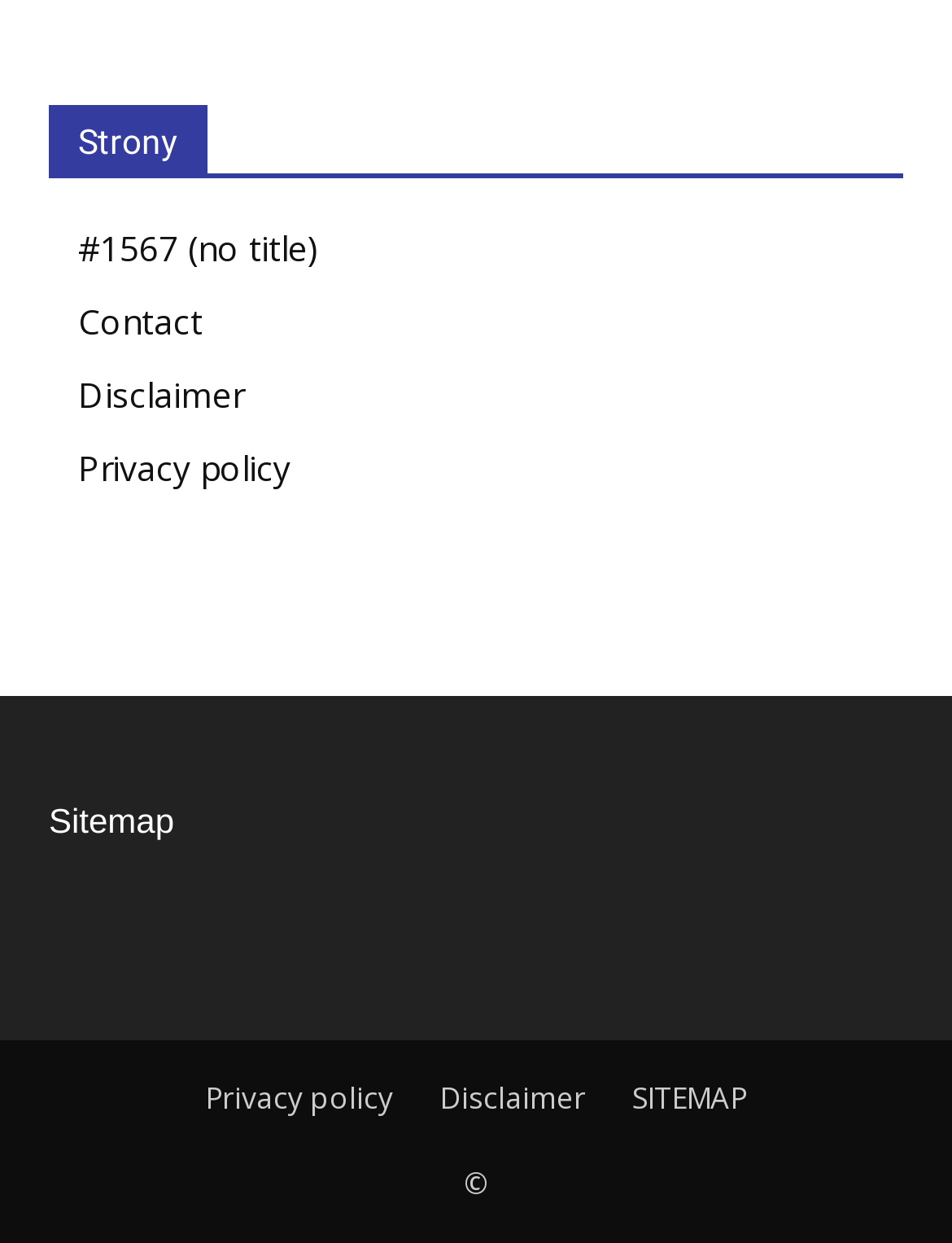Determine the bounding box coordinates of the region to click in order to accomplish the following instruction: "View Disclaimer". Provide the coordinates as four float numbers between 0 and 1, specifically [left, top, right, bottom].

[0.082, 0.298, 0.256, 0.335]